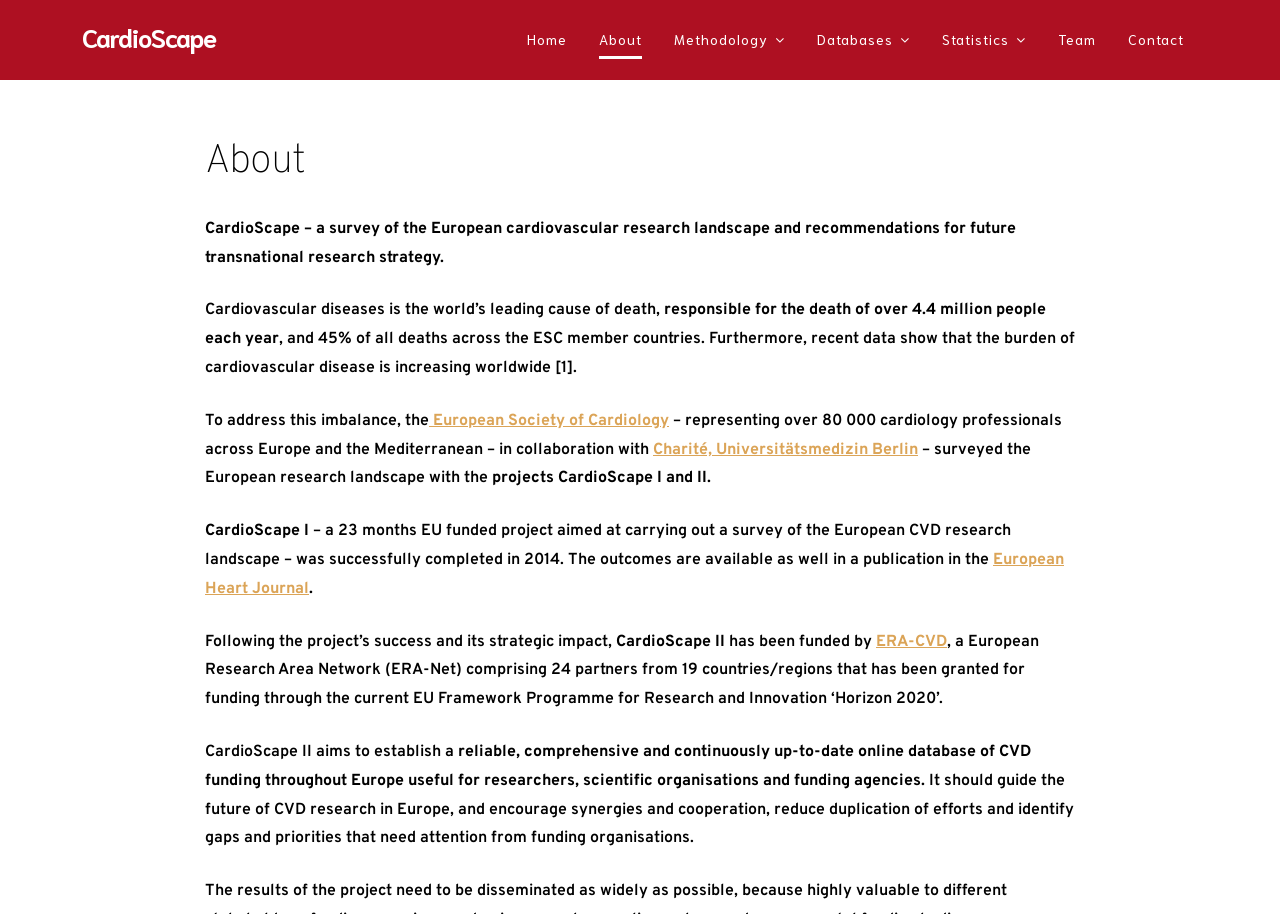Extract the bounding box coordinates for the UI element described as: "European Society of Cardiology".

[0.335, 0.449, 0.523, 0.471]